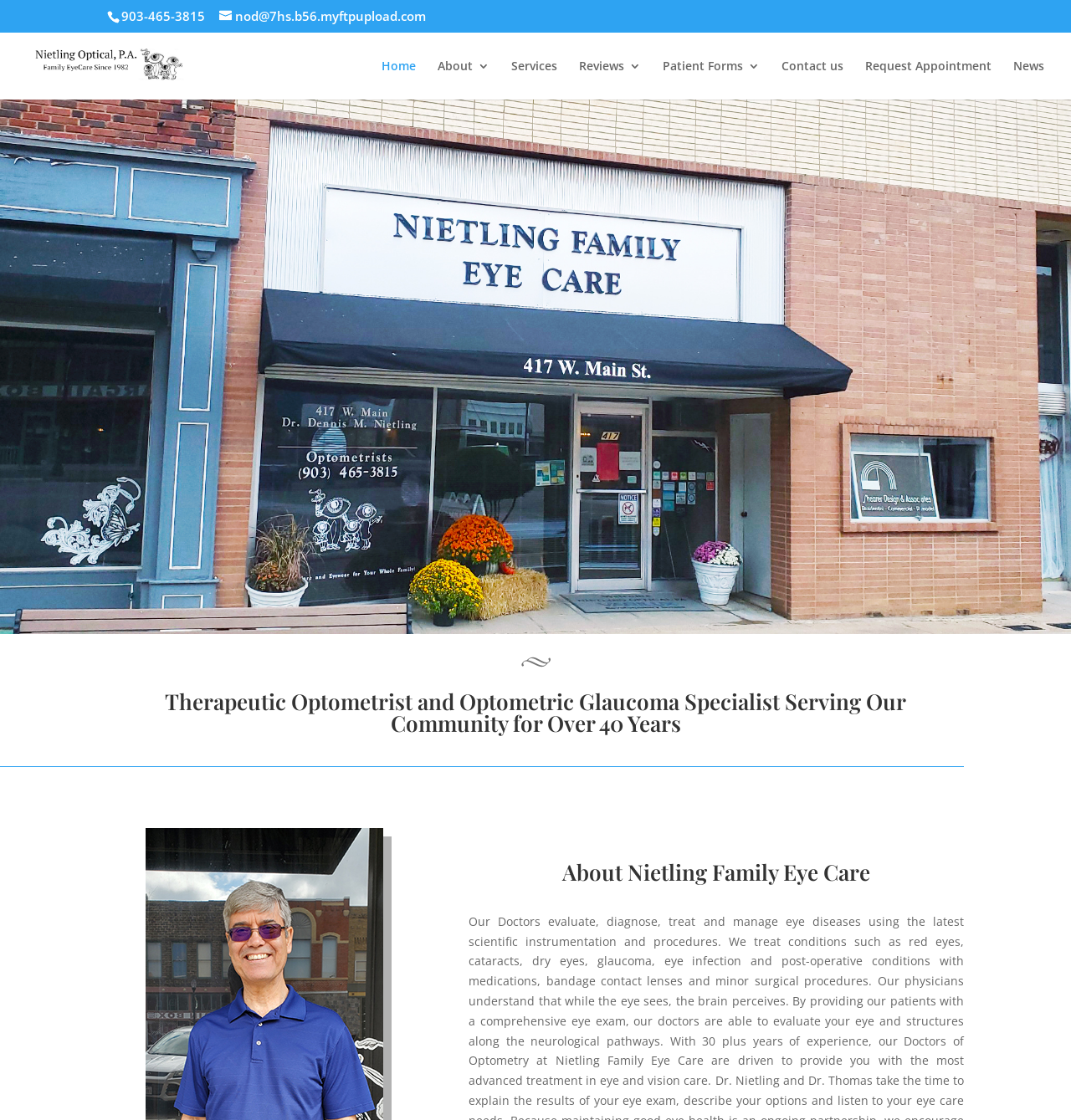Identify the bounding box coordinates for the UI element described as: "alt="Nietling Family Eye Care"". The coordinates should be provided as four floats between 0 and 1: [left, top, right, bottom].

[0.027, 0.05, 0.235, 0.064]